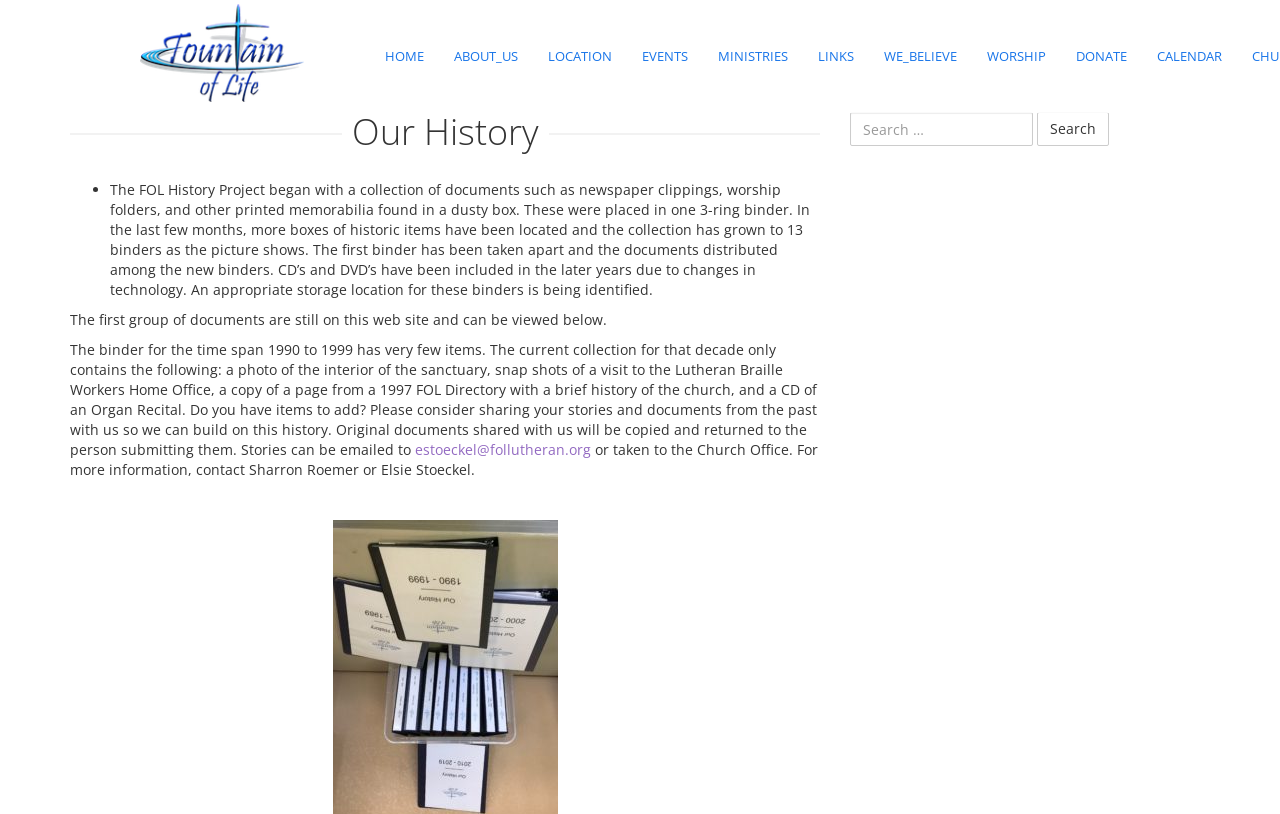Identify the bounding box coordinates of the HTML element based on this description: "Music".

[0.516, 0.338, 0.661, 0.379]